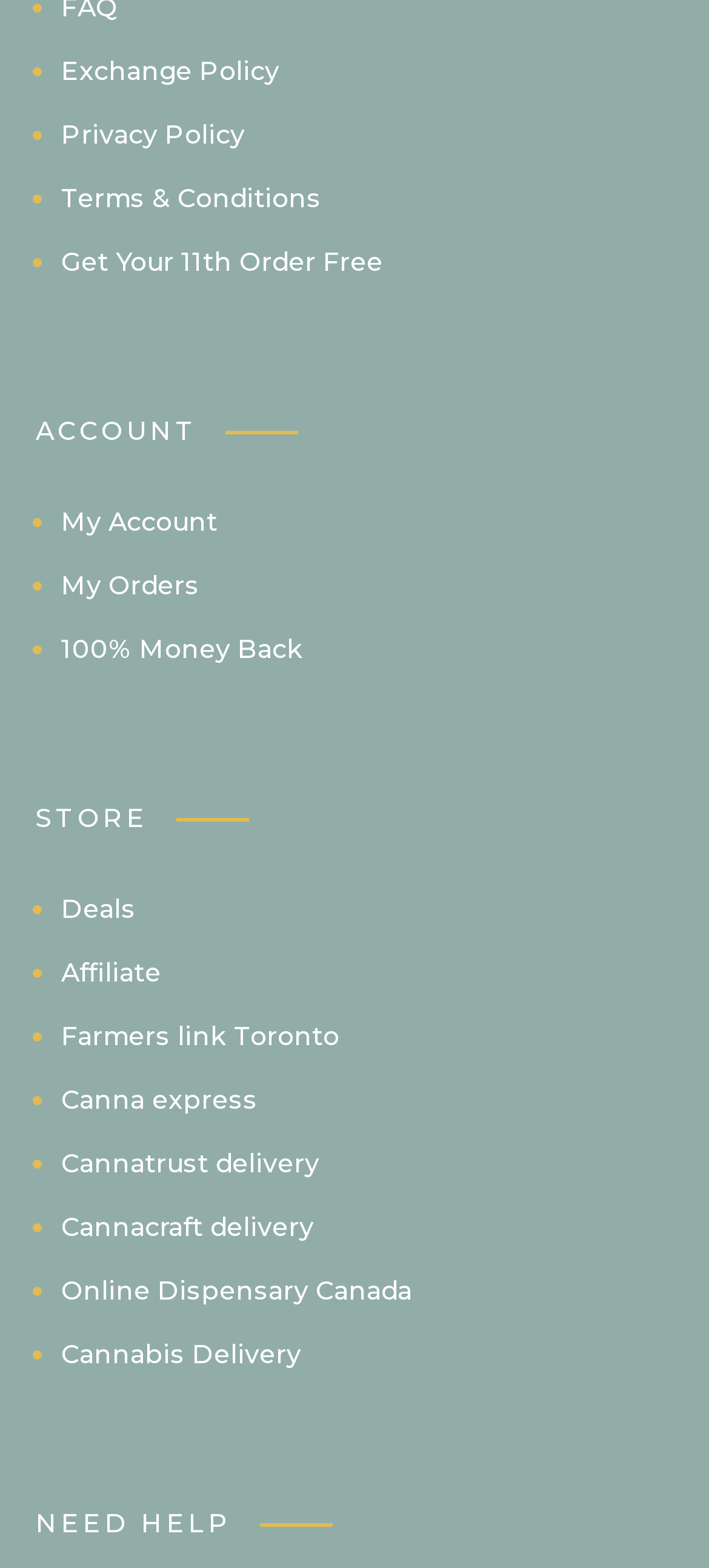Locate the bounding box coordinates of the clickable area needed to fulfill the instruction: "Click the Learn More link".

None